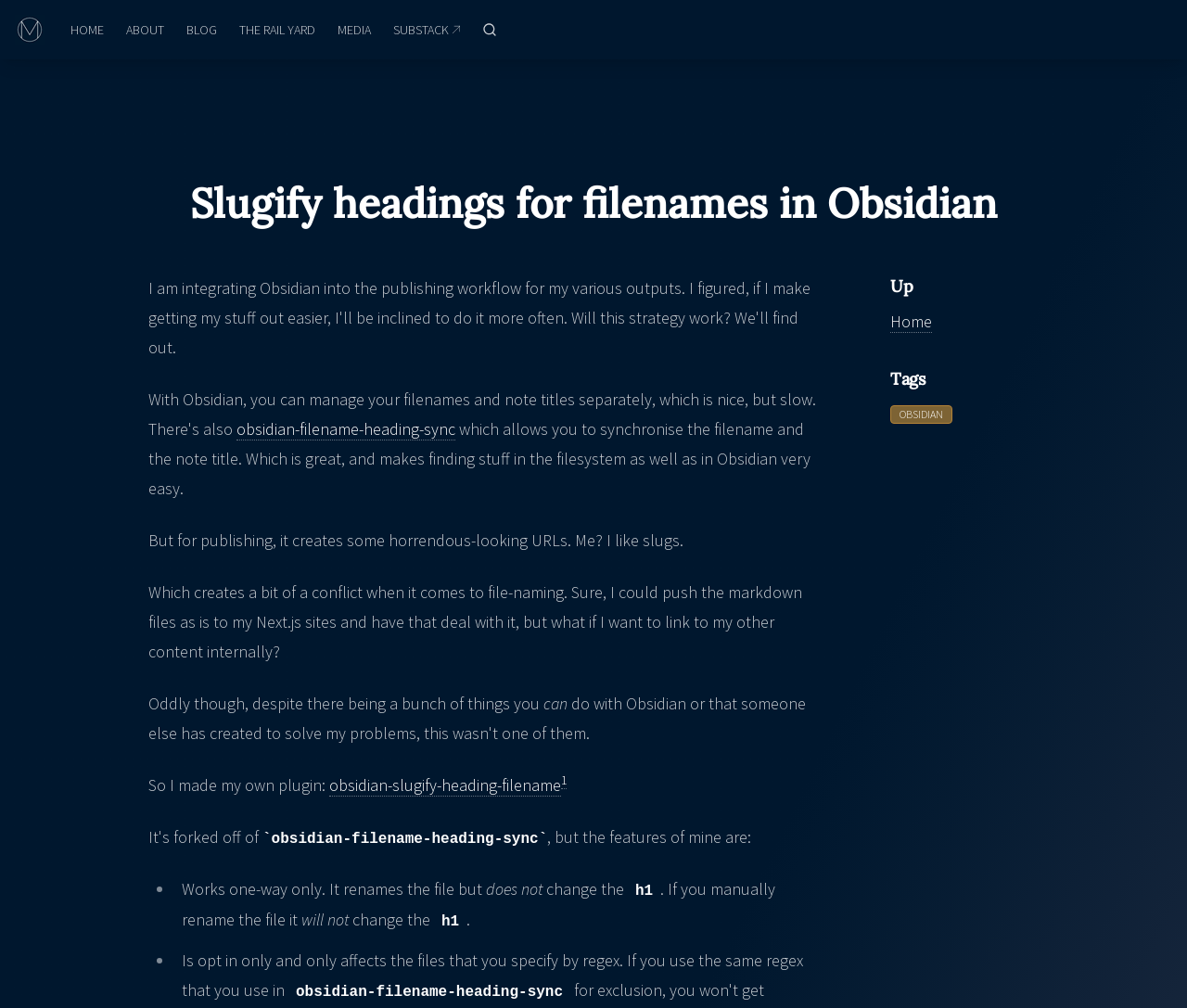Create a detailed narrative describing the layout and content of the webpage.

This webpage is about a blog post titled "Slugify headings for filenames in Obsidian" by Michele Ong. At the top left corner, there is a link to the author's name, accompanied by a small image. To the right of the author's information, there is a vertical menu with several menu items, including "HOME", "ABOUT", "BLOG", "THE RAIL YARD", "MEDIA", "SUBSTACK", and a search combobox.

Below the menu, there is a heading that displays the title of the blog post. The main content of the blog post is divided into several paragraphs of text, which describe the author's experience with Obsidian plugins and their quest to create a plugin that slugifies filenames from headings.

The text explains that the author wanted to synchronize the filename and note title in Obsidian, but this created issues with URL formatting. The author then describes how they created their own plugin to address this issue. There are several links to other resources, including the plugin's name and a reference to another plugin.

The text is organized into sections, with some paragraphs indented to indicate a list of features or benefits. There are also several superscript numbers that link to footnotes. At the bottom of the page, there are links to related tags, including "OBSIDIAN".